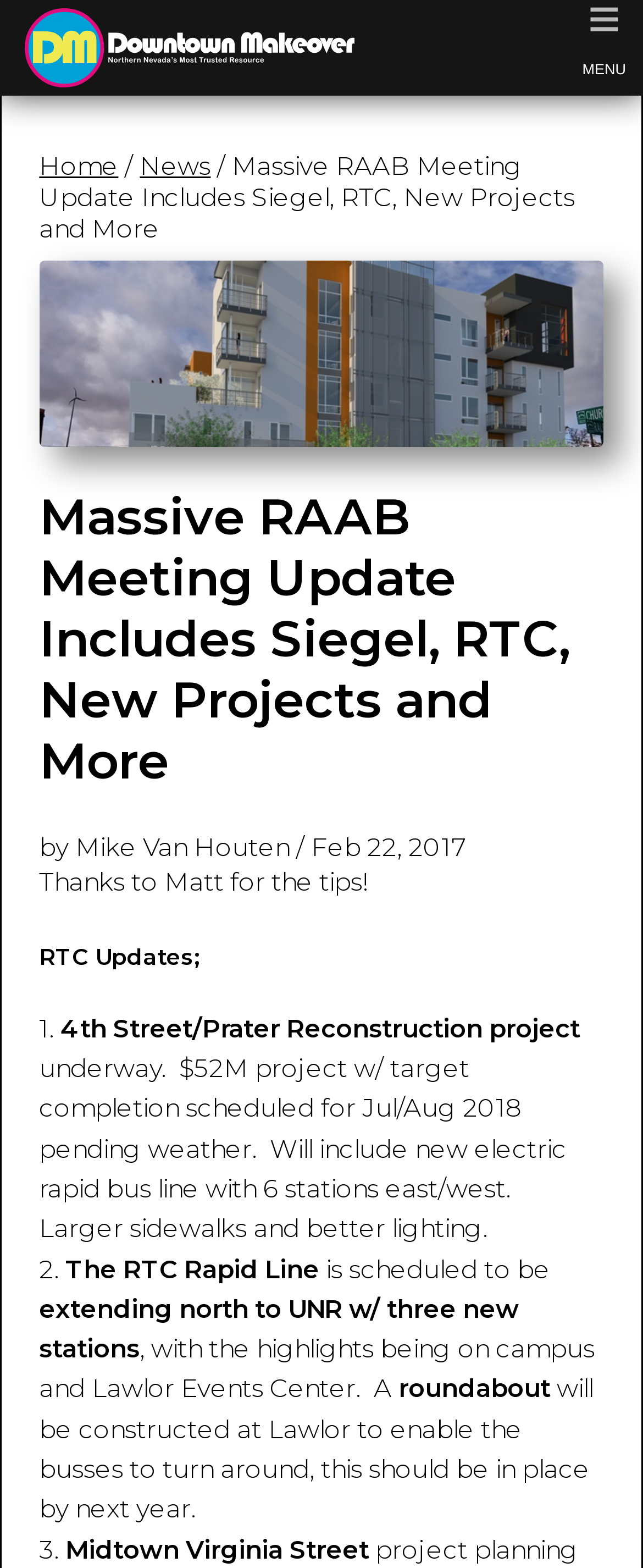What is the target completion date for the 4th Street/Prater Reconstruction project?
Could you please answer the question thoroughly and with as much detail as possible?

The text 'target completion scheduled for Jul/Aug 2018 pending weather' suggests that the target completion date for the 4th Street/Prater Reconstruction project is July or August 2018, pending weather conditions.